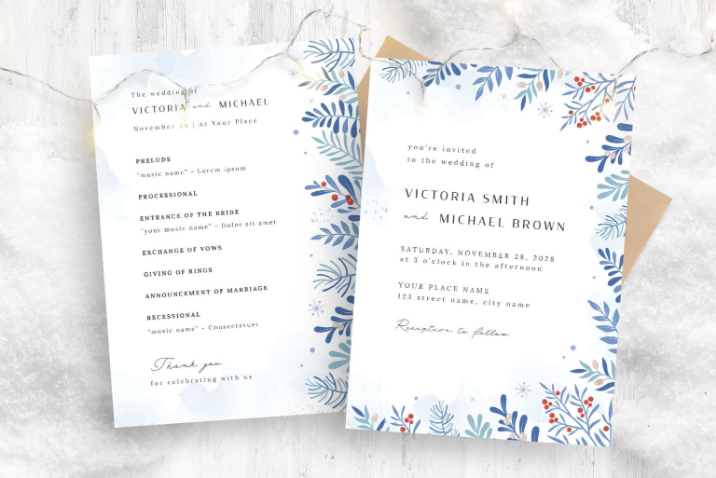Please answer the following question using a single word or phrase: 
What is the purpose of the template?

Wedding stationery